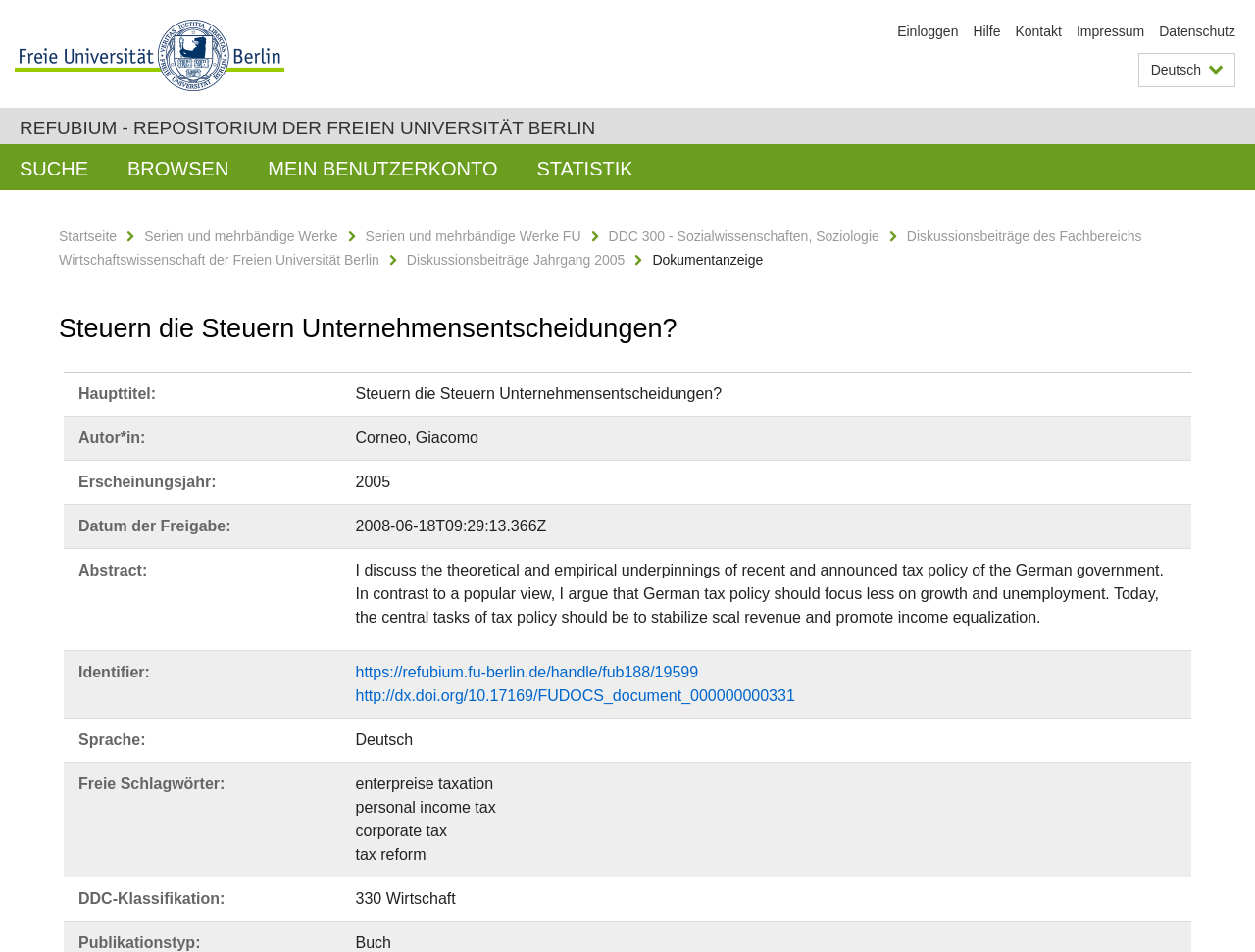Bounding box coordinates must be specified in the format (top-left x, top-left y, bottom-right x, bottom-right y). All values should be floating point numbers between 0 and 1. What are the bounding box coordinates of the UI element described as: Diskussionsbeiträge Jahrgang 2005

[0.324, 0.265, 0.498, 0.281]